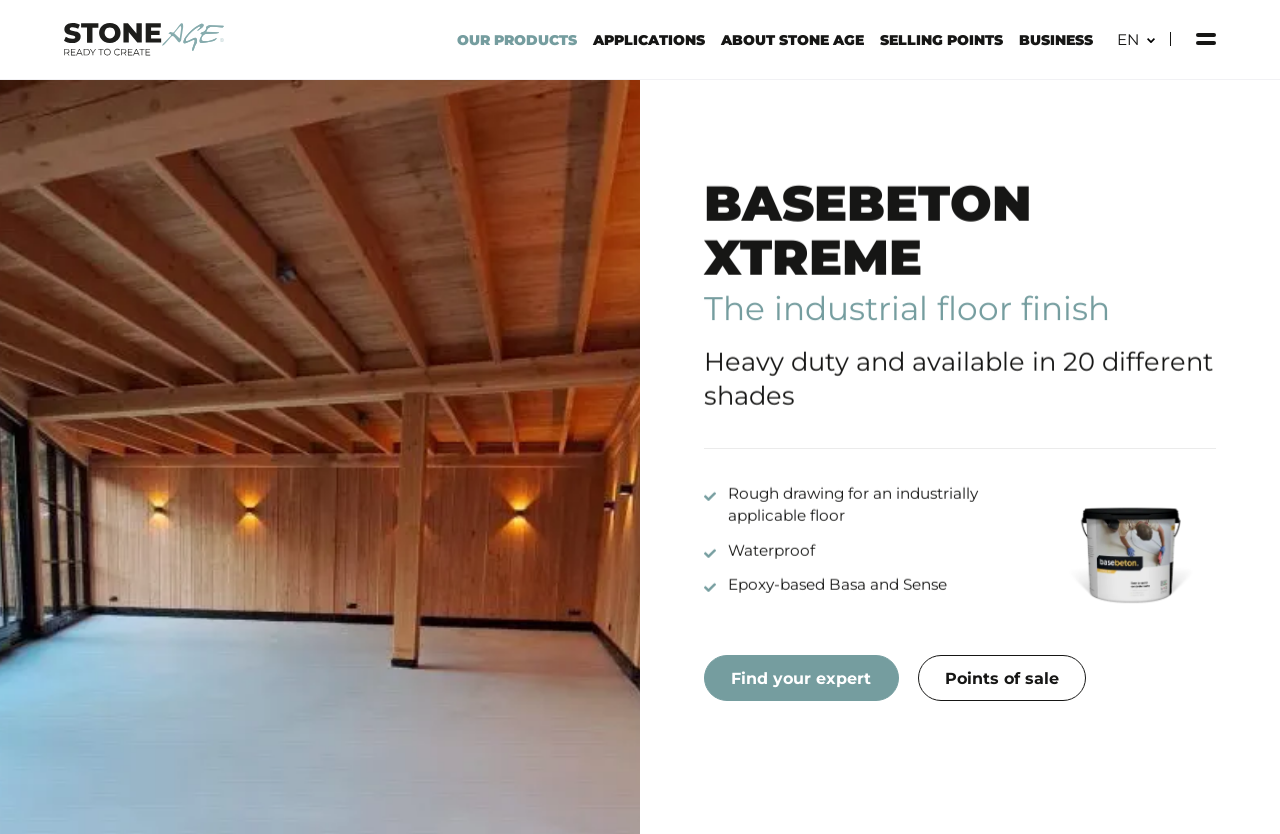Identify the bounding box coordinates for the element you need to click to achieve the following task: "Check the Points of sale". The coordinates must be four float values ranging from 0 to 1, formatted as [left, top, right, bottom].

[0.717, 0.785, 0.849, 0.84]